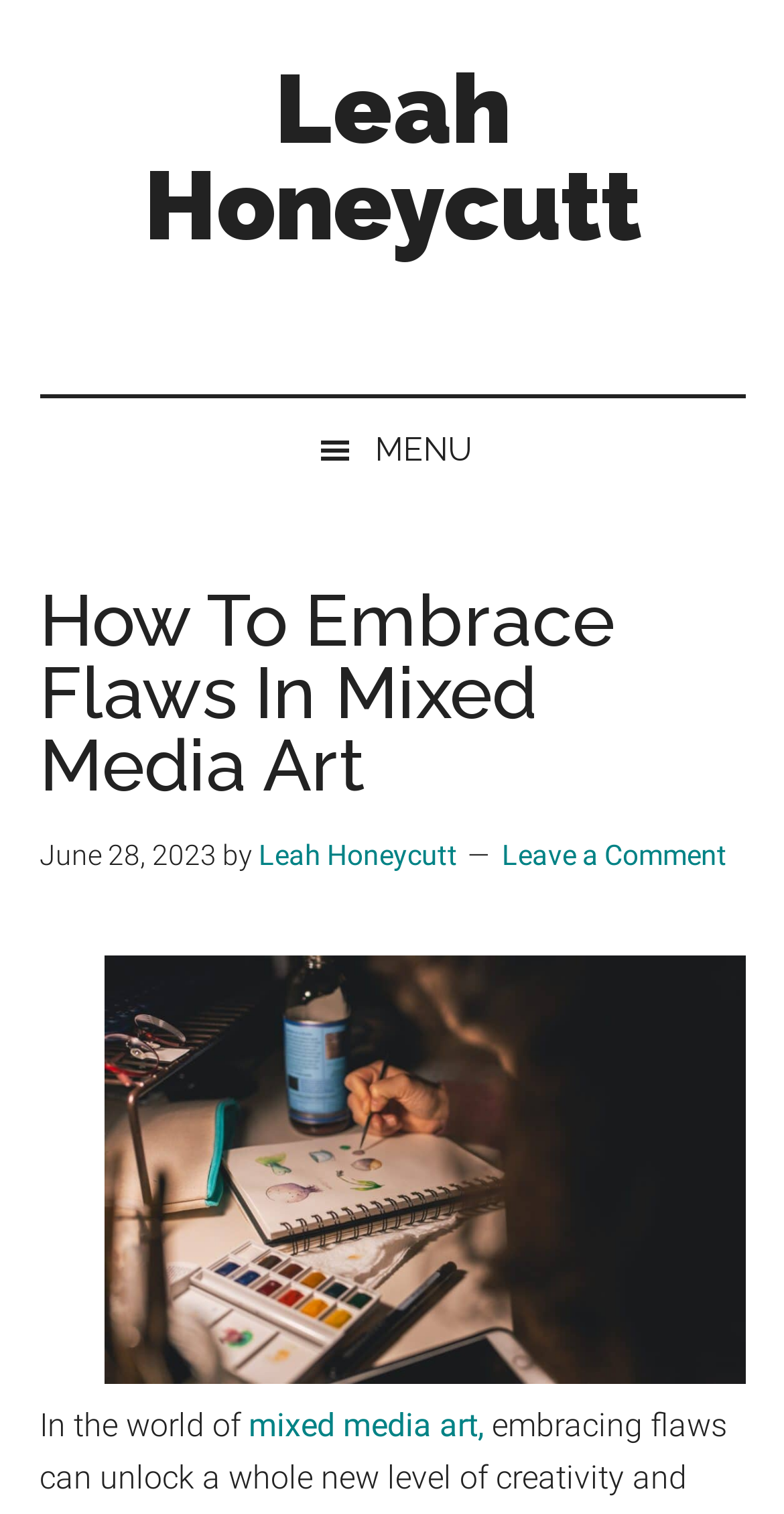Using the provided description: "Menu", find the bounding box coordinates of the corresponding UI element. The output should be four float numbers between 0 and 1, in the format [left, top, right, bottom].

[0.0, 0.263, 1.0, 0.332]